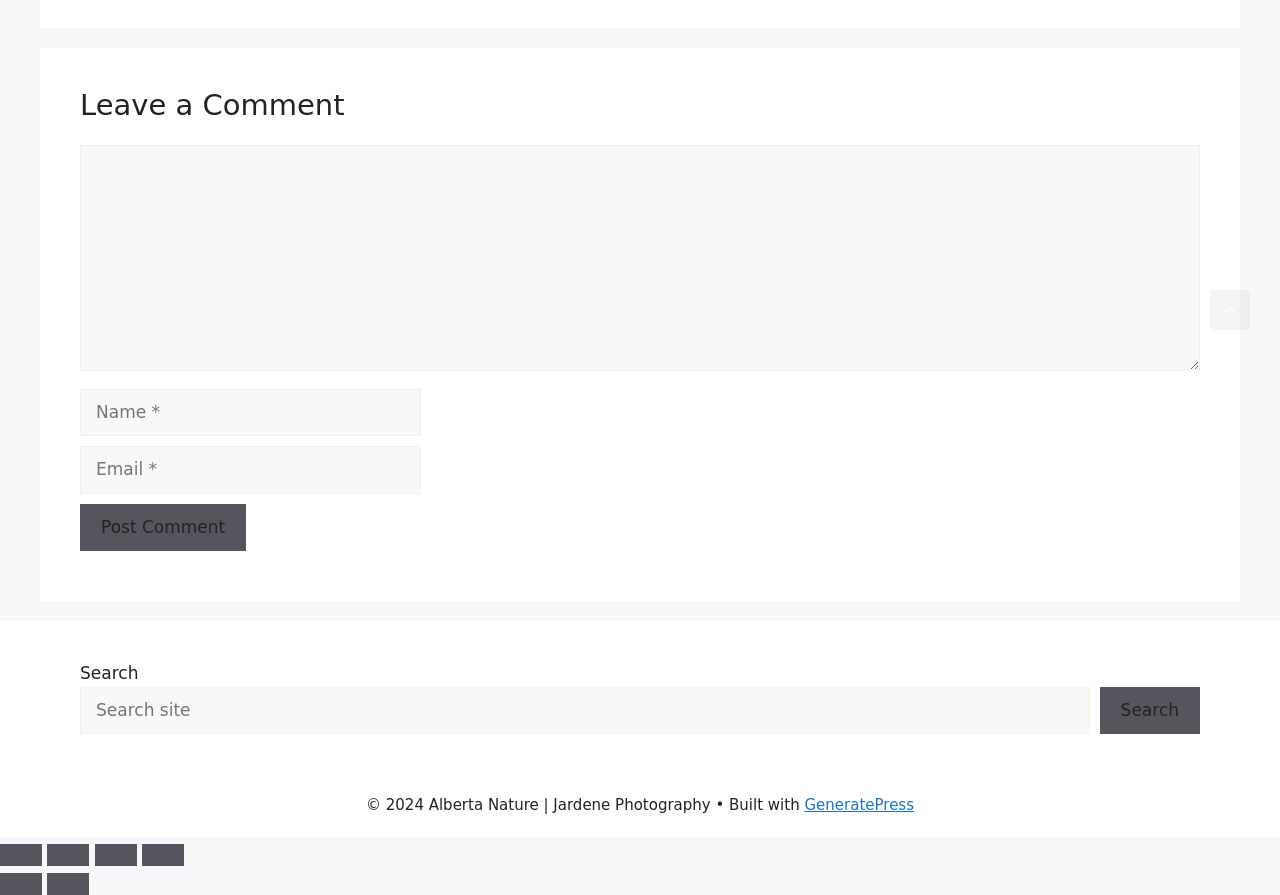Look at the image and answer the question in detail:
What is the function of the button with the text 'Search'?

The button with the text 'Search' is located next to a searchbox, suggesting that it is used to initiate a search query when clicked.